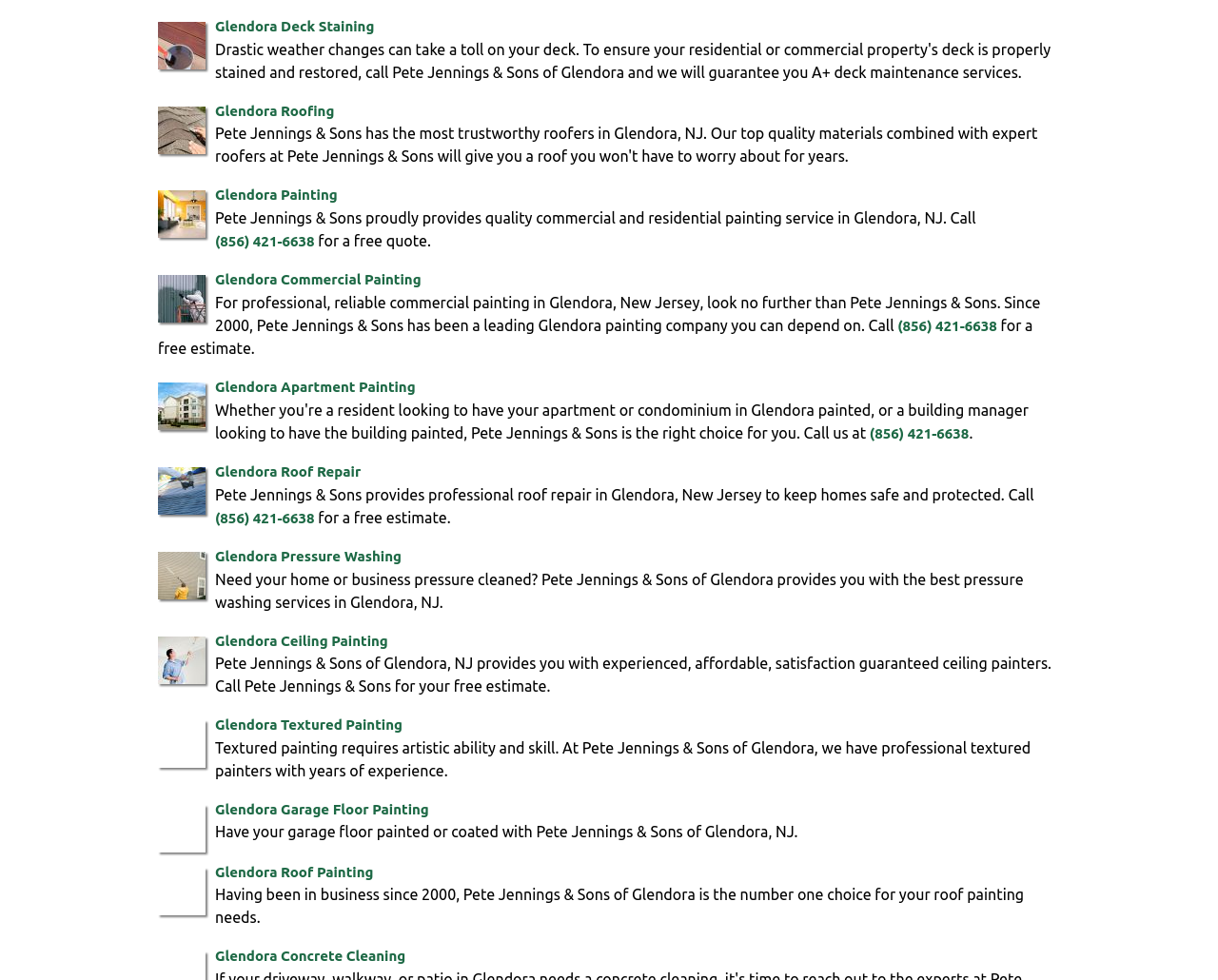Given the element description, predict the bounding box coordinates in the format (top-left x, top-left y, bottom-right x, bottom-right y), using floating point numbers between 0 and 1: Glendora Textured Painting

[0.177, 0.731, 0.33, 0.748]